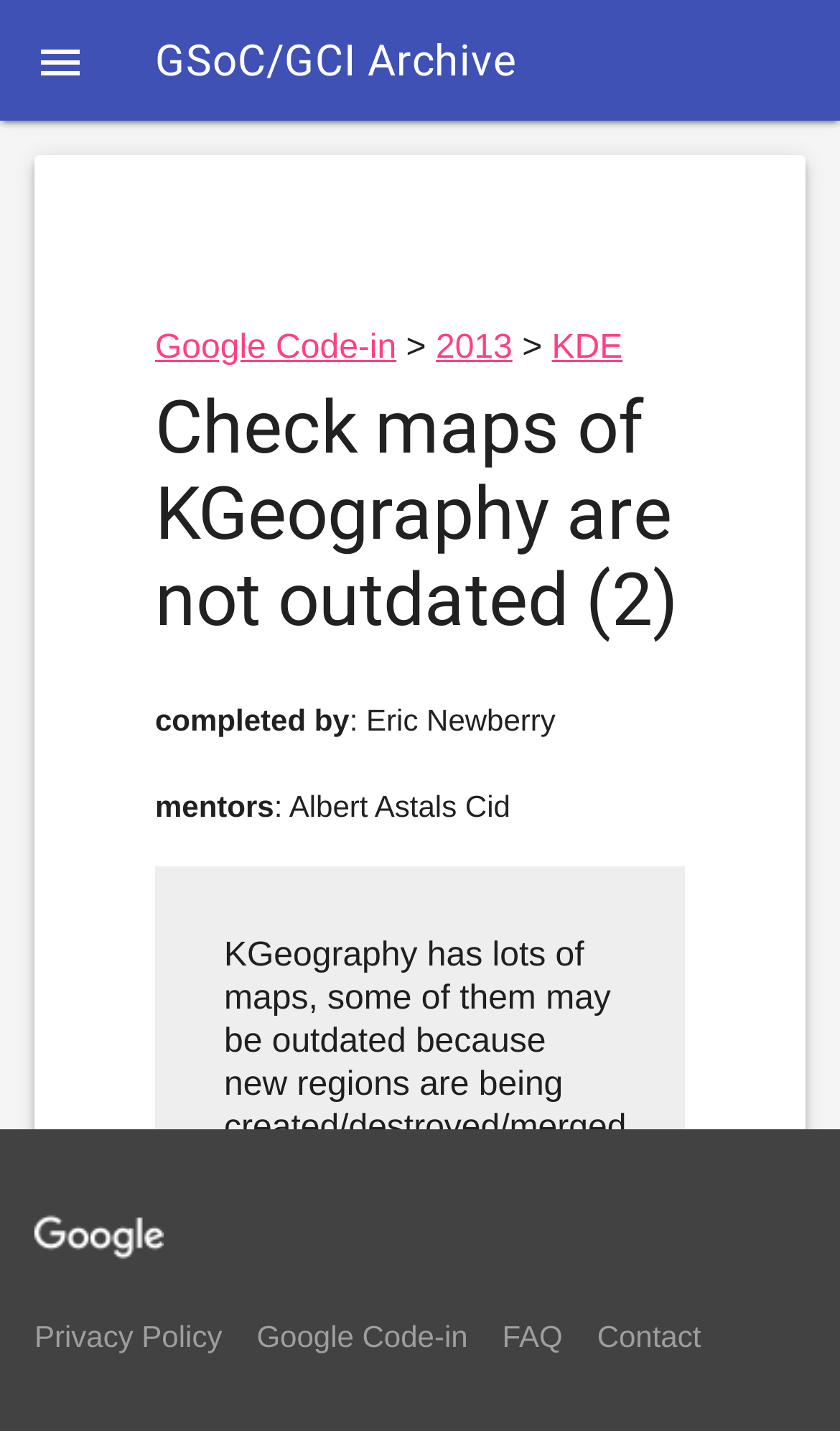Can you pinpoint the bounding box coordinates for the clickable element required for this instruction: "Check the KDE organization page"? The coordinates should be four float numbers between 0 and 1, i.e., [left, top, right, bottom].

[0.657, 0.23, 0.741, 0.256]